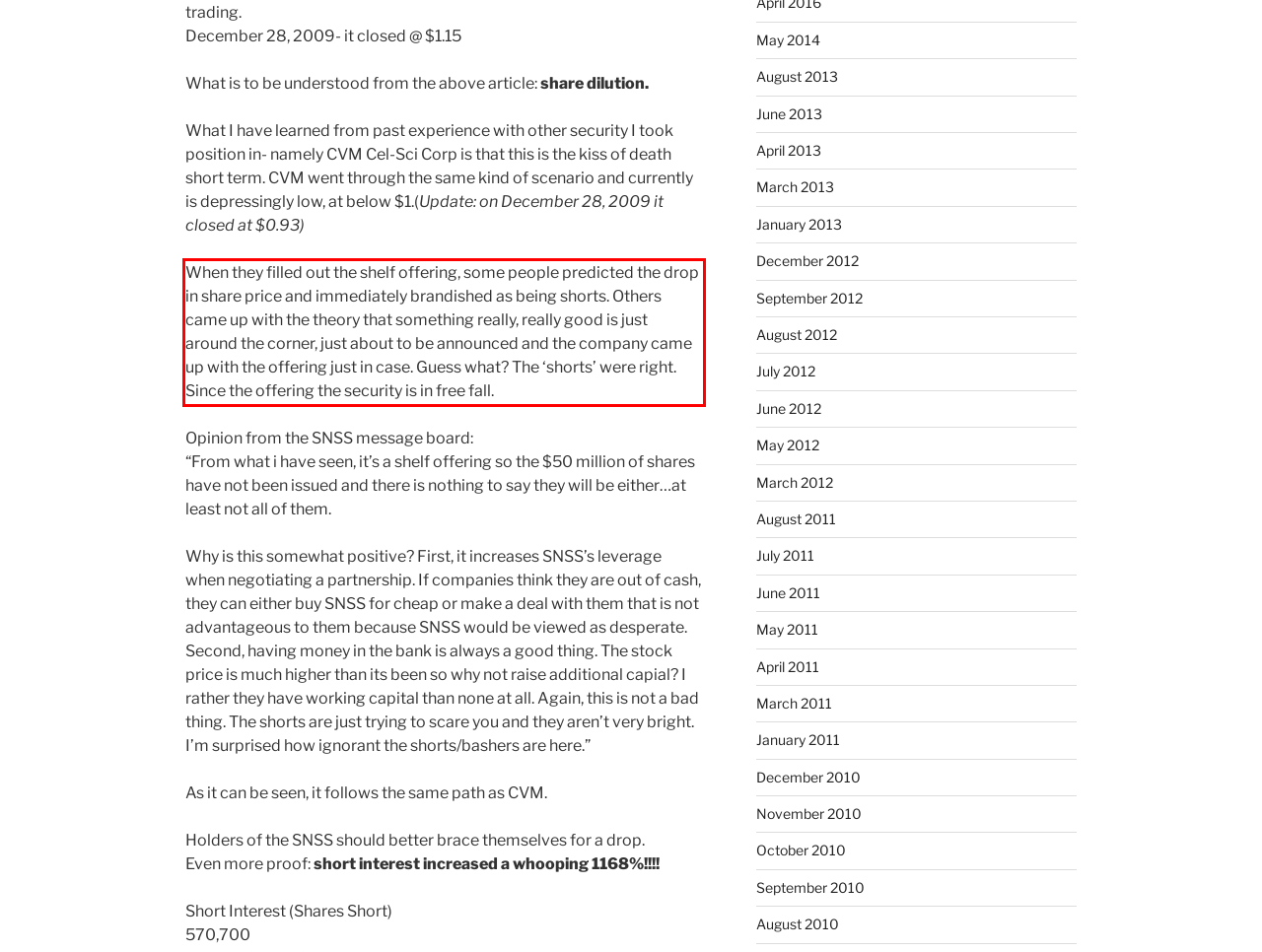Given a webpage screenshot with a red bounding box, perform OCR to read and deliver the text enclosed by the red bounding box.

When they filled out the shelf offering, some people predicted the drop in share price and immediately brandished as being shorts. Others came up with the theory that something really, really good is just around the corner, just about to be announced and the company came up with the offering just in case. Guess what? The ‘shorts’ were right. Since the offering the security is in free fall.